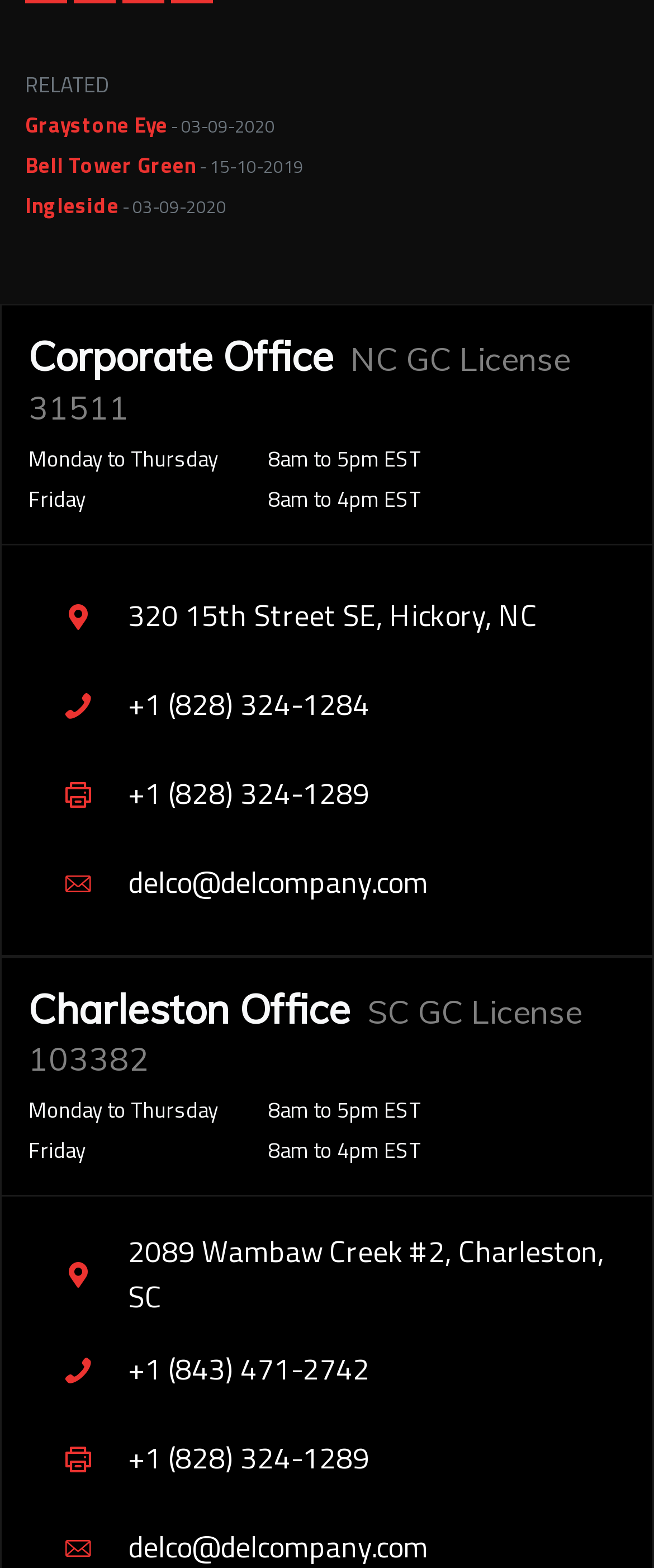Using the provided element description: "Ingleside", identify the bounding box coordinates. The coordinates should be four floats between 0 and 1 in the order [left, top, right, bottom].

[0.038, 0.12, 0.182, 0.141]